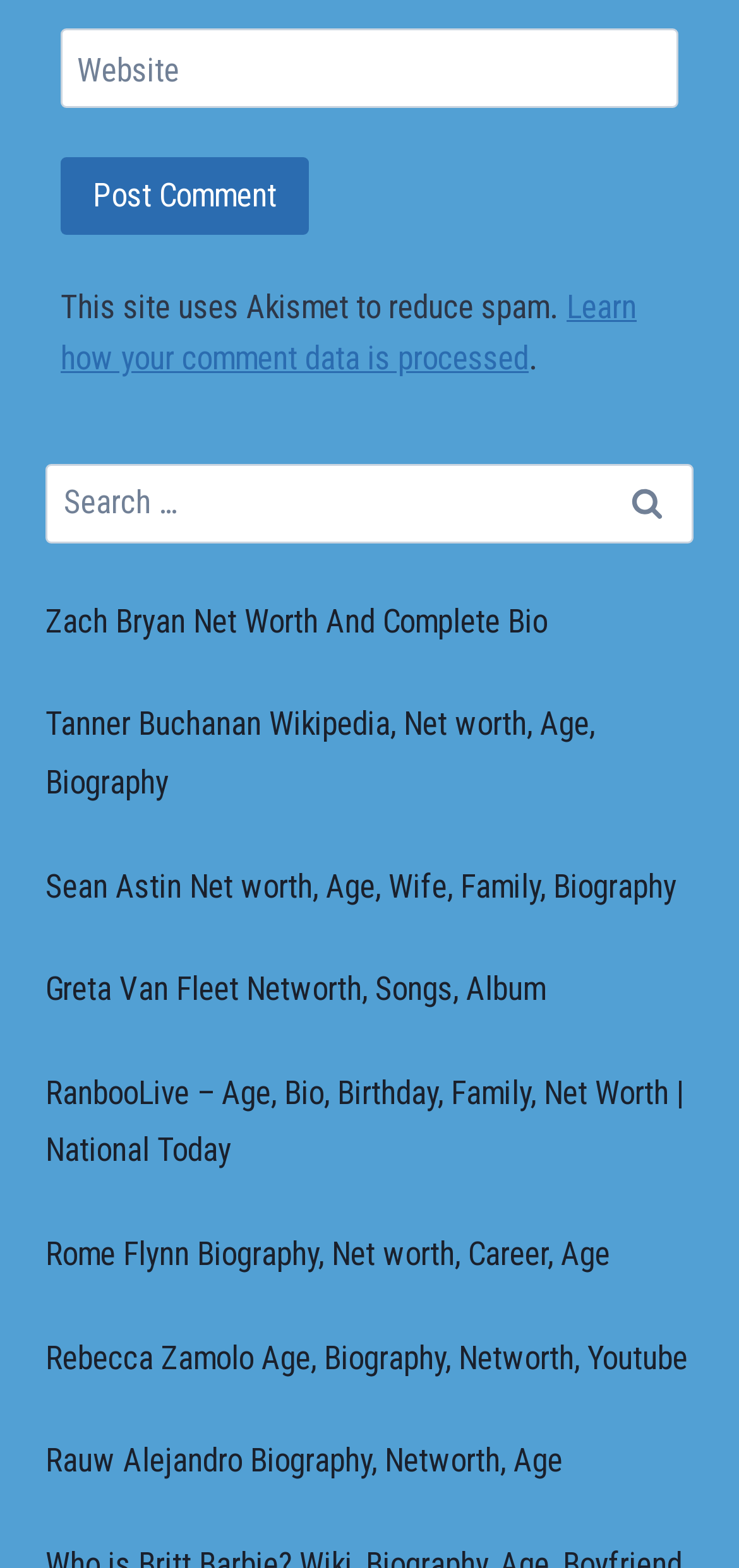Identify the bounding box of the UI element that matches this description: "name="submit" value="Post Comment"".

[0.082, 0.1, 0.418, 0.149]